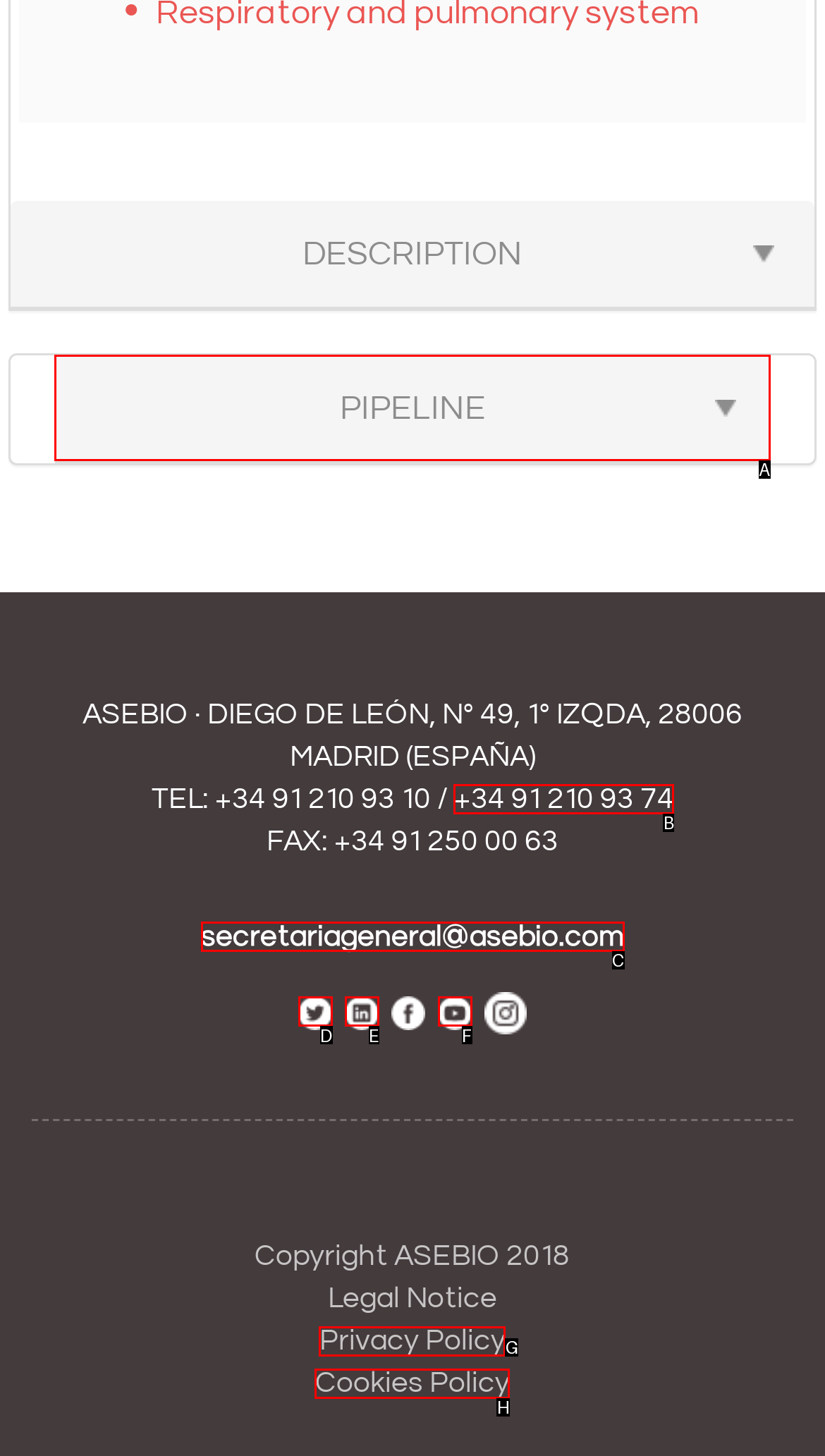Choose the option that matches the following description: Cookies Policy
Answer with the letter of the correct option.

H